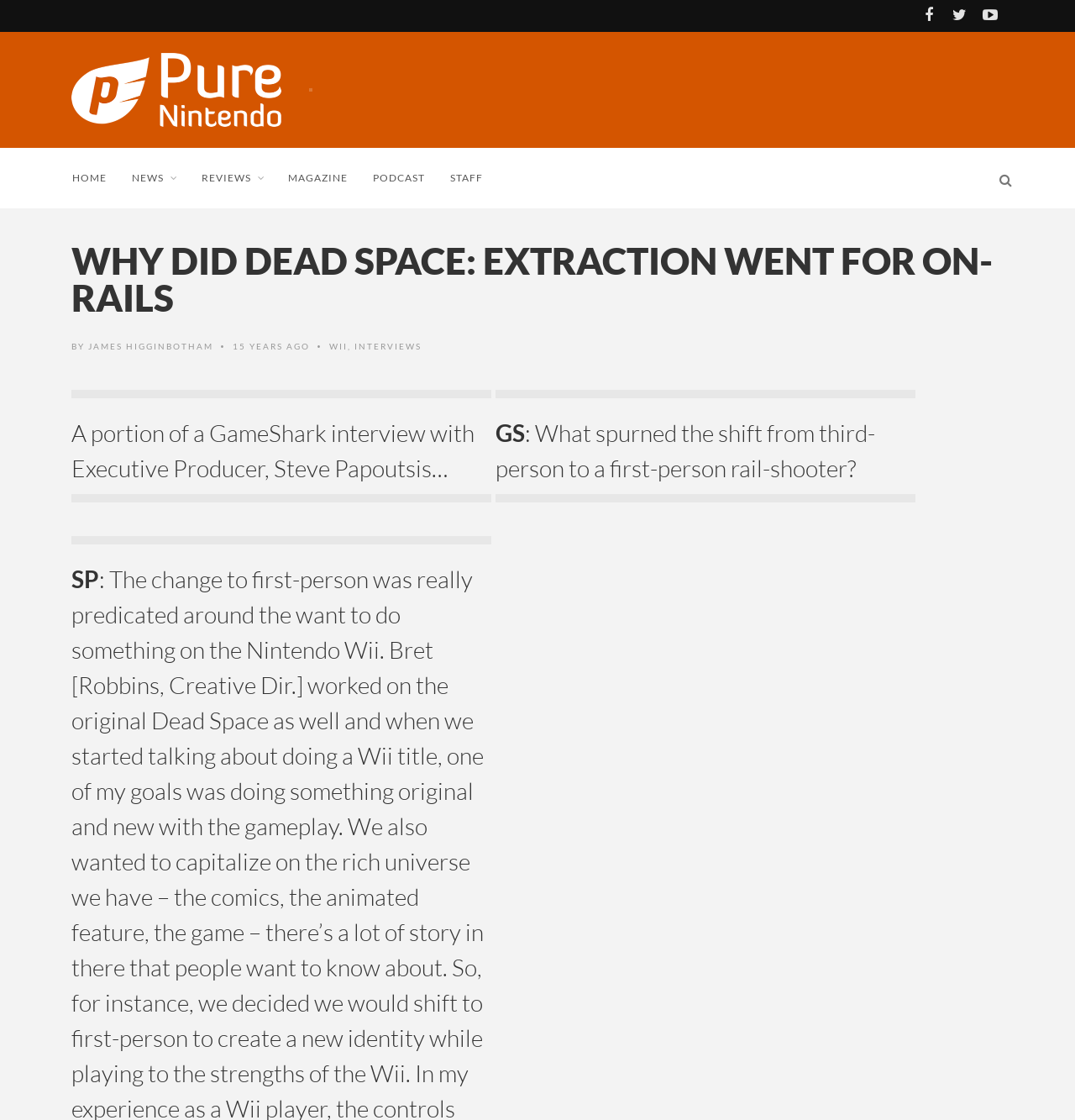Provide a brief response in the form of a single word or phrase:
Who is the Executive Producer mentioned in the article?

Steve Papoutsis